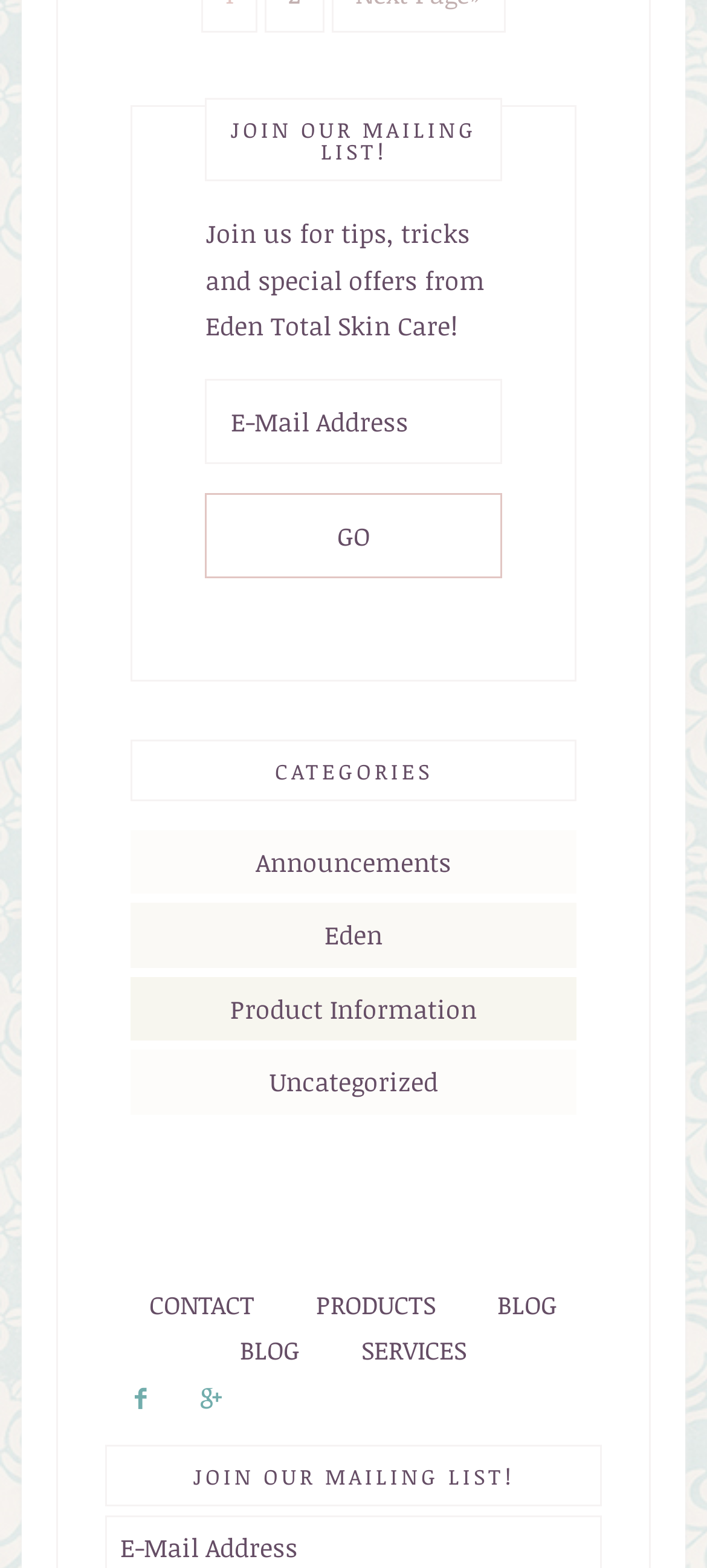Please provide the bounding box coordinates for the UI element as described: "parent_node: E-Mail Address value="Go"". The coordinates must be four floats between 0 and 1, represented as [left, top, right, bottom].

[0.29, 0.314, 0.71, 0.368]